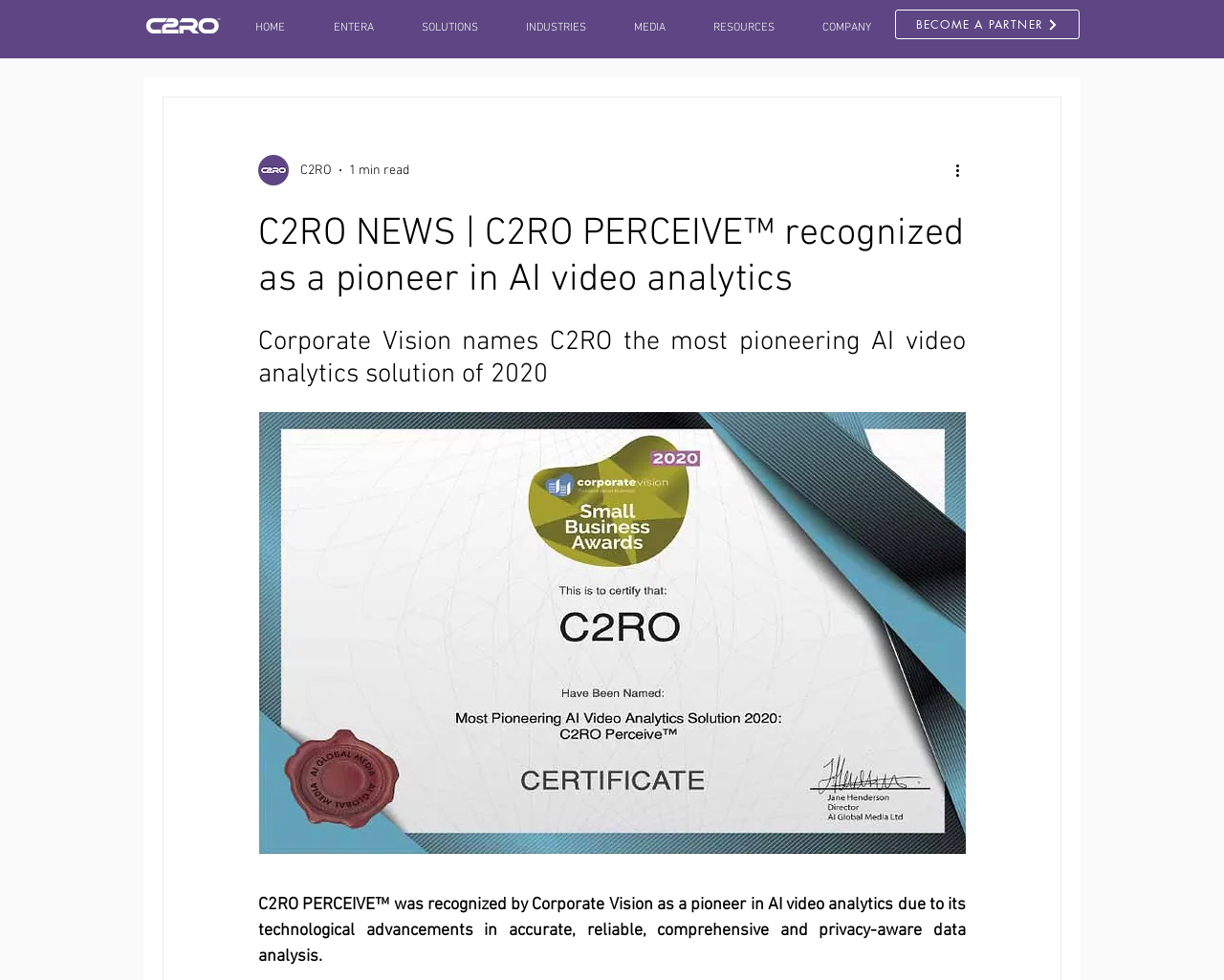What is the topic of the featured article?
Answer the question with a single word or phrase by looking at the picture.

AI video analytics